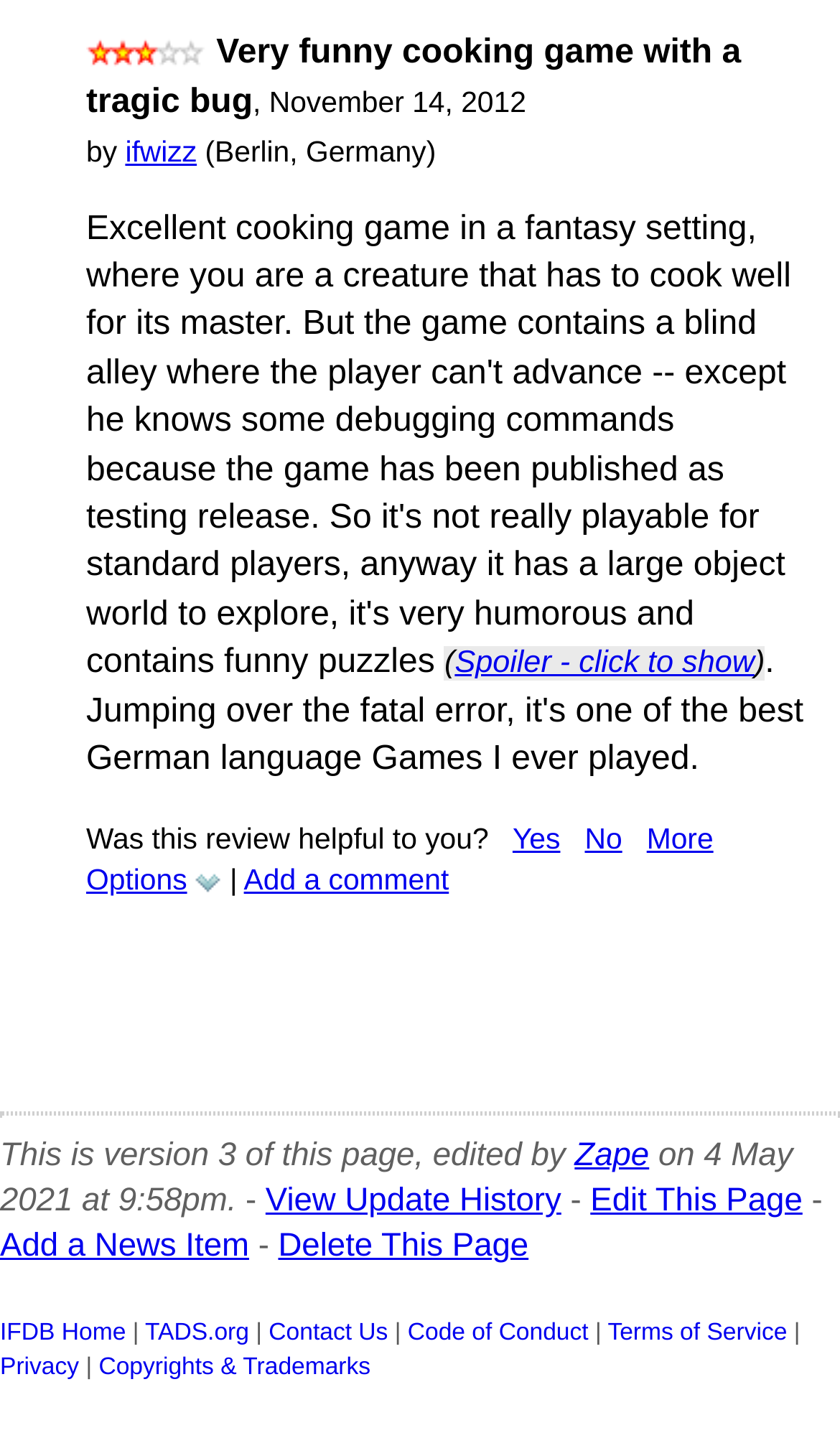Using the description "Contact Us", locate and provide the bounding box of the UI element.

[0.32, 0.92, 0.462, 0.938]